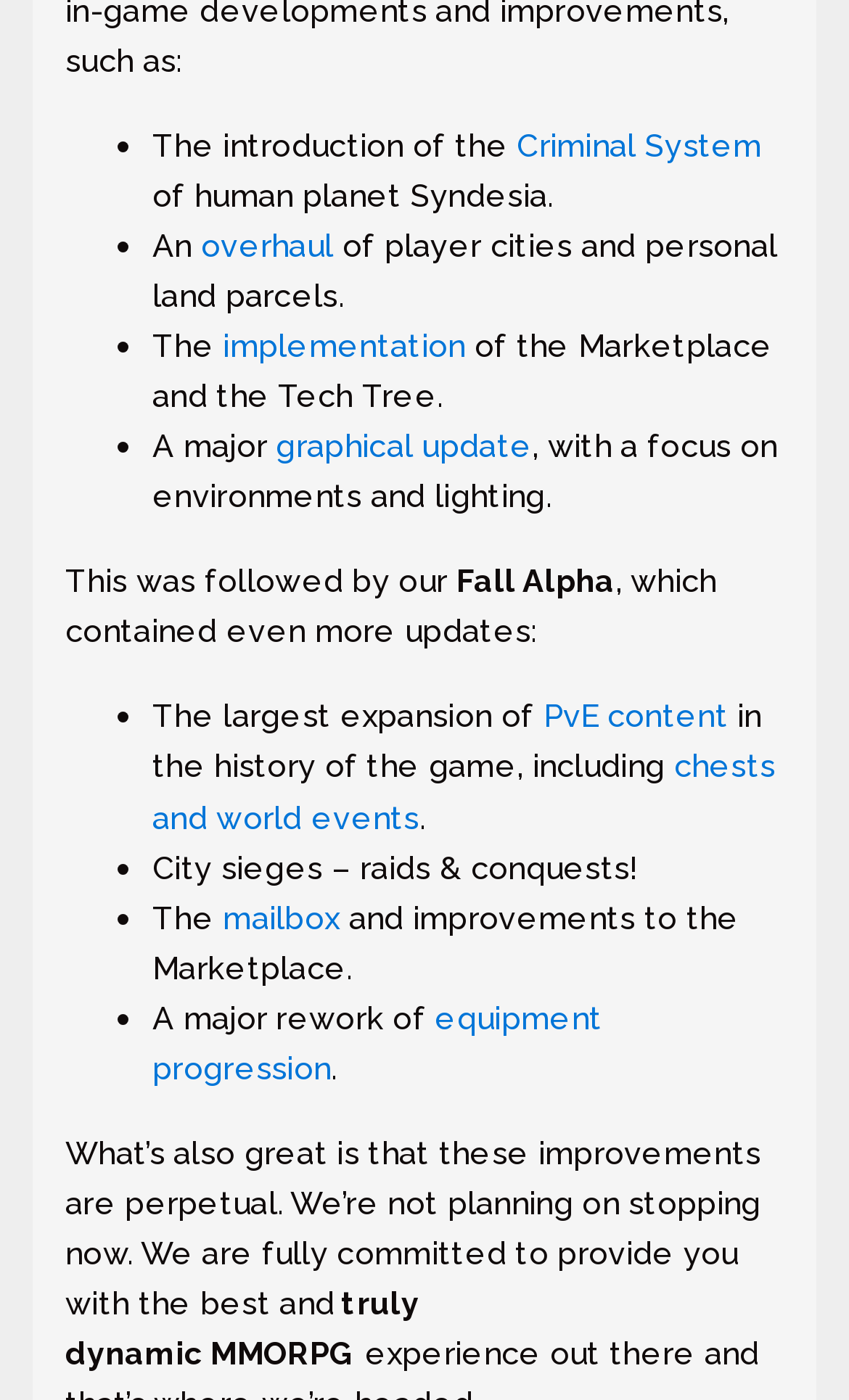What is the name of the update that contained more updates?
Please provide a comprehensive answer based on the visual information in the image.

The update that contained more updates is called Fall Alpha, which is mentioned in the sentence 'This was followed by our Fall Alpha, which contained even more updates:' This suggests that Fall Alpha is a significant update that included additional features or changes.